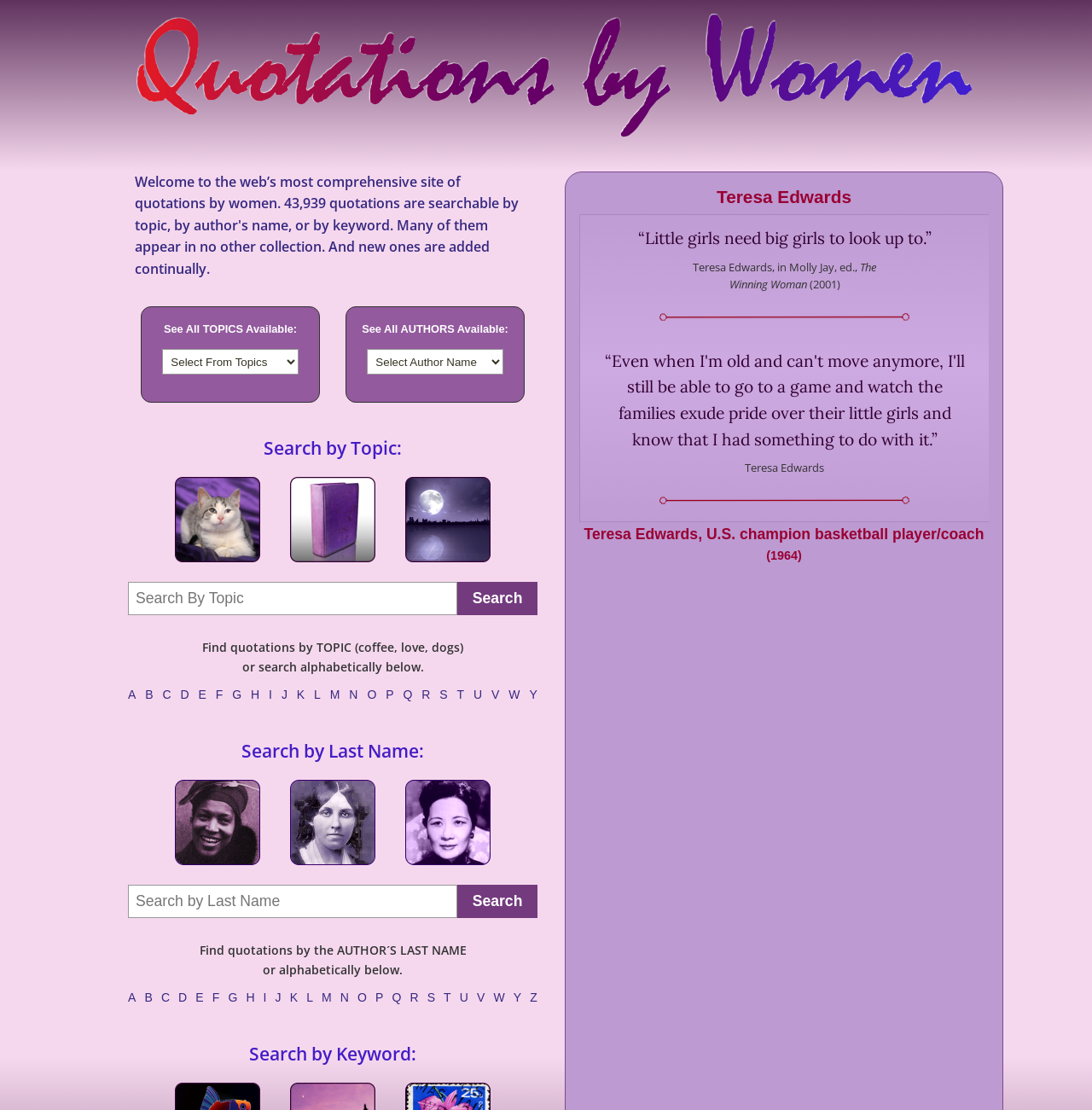Determine the bounding box coordinates for the element that should be clicked to follow this instruction: "Search alphabetically for famous quotations". The coordinates should be given as four float numbers between 0 and 1, in the format [left, top, right, bottom].

[0.117, 0.574, 0.492, 0.636]